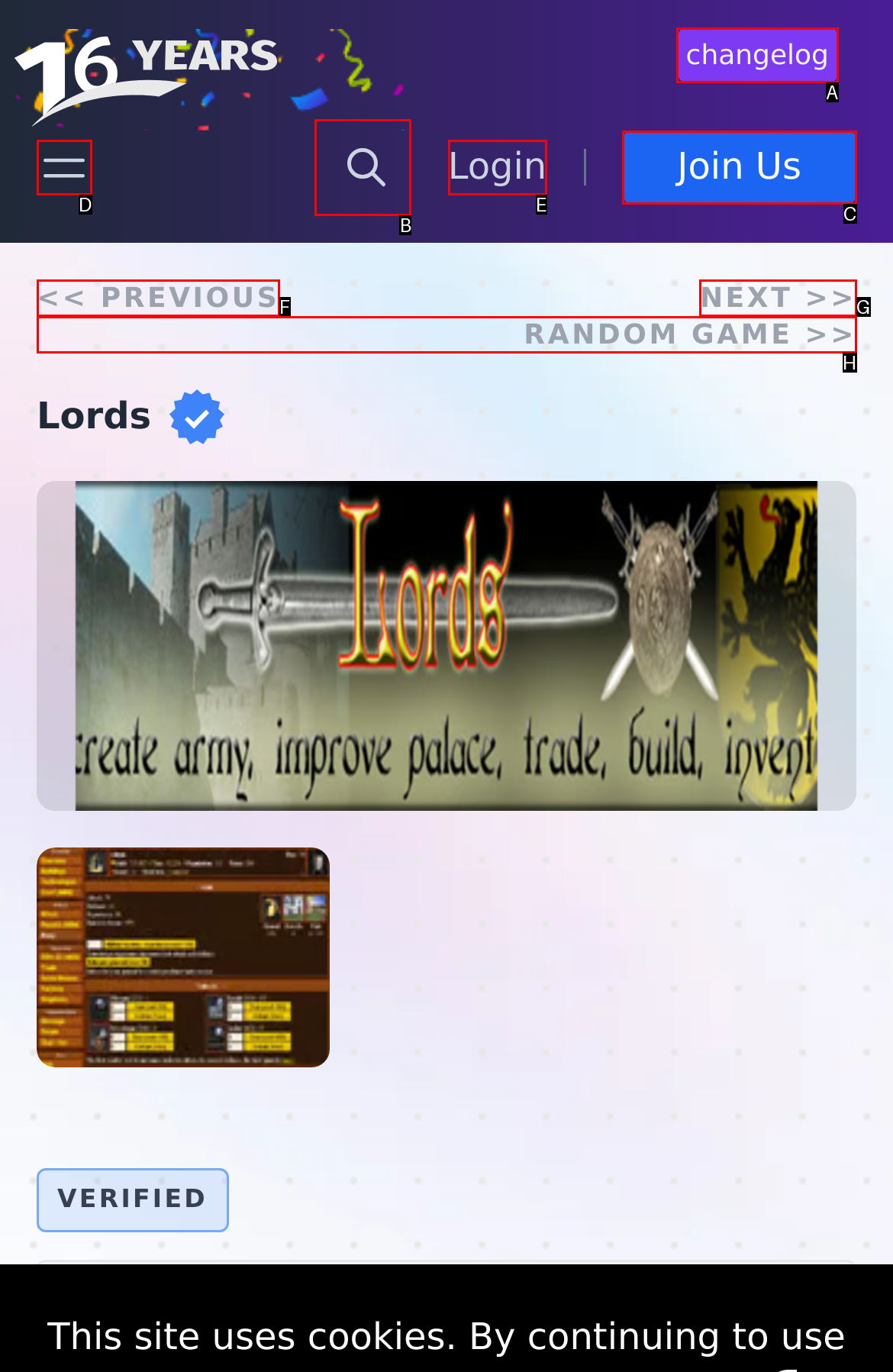Select the letter of the UI element that matches this task: Open the menu
Provide the answer as the letter of the correct choice.

None